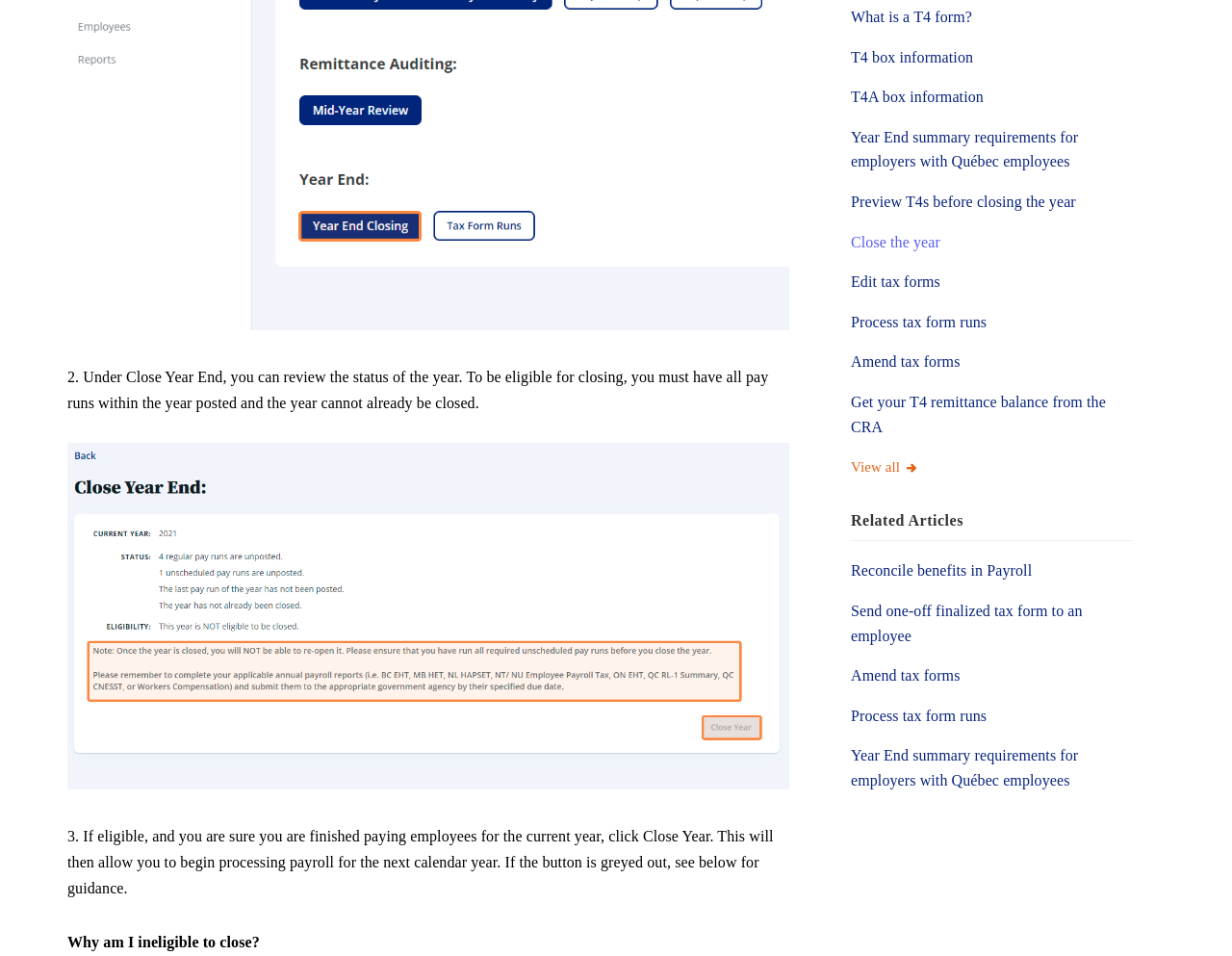Using the element description: "Edit tax forms", determine the bounding box coordinates. The coordinates should be in the format [left, top, right, bottom], with values between 0 and 1.

[0.691, 0.286, 0.763, 0.303]